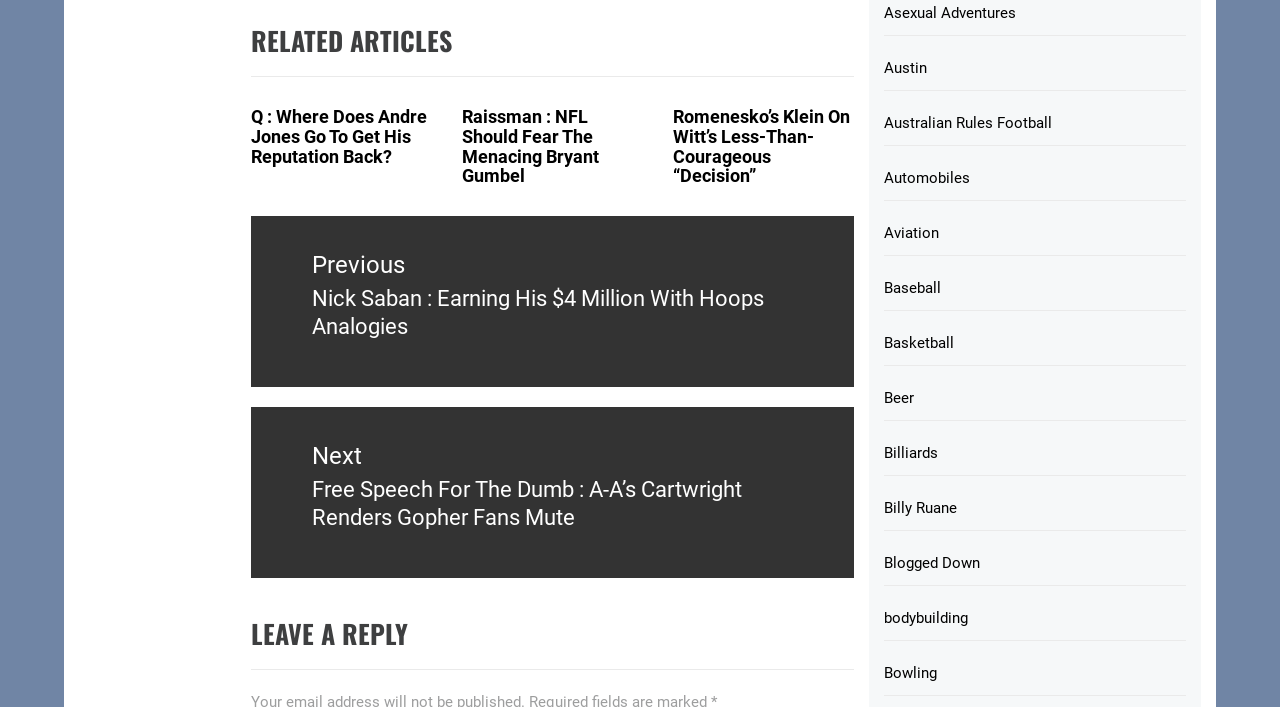Determine the coordinates of the bounding box for the clickable area needed to execute this instruction: "Click on the 'GRIDIRON' link".

[0.309, 0.015, 0.352, 0.034]